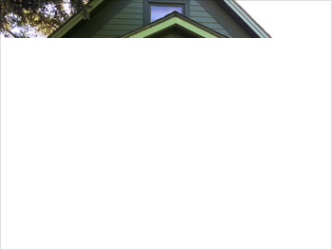Refer to the screenshot and give an in-depth answer to this question: What is the atmosphere evoked by the focus on the roof and upper structure?

The caption states that the focus on the roof and upper structure evokes a sense of nostalgia and warmth, reminiscent of traditional craftsmanship, which suggests that the atmosphere is one of nostalgia and warmth.